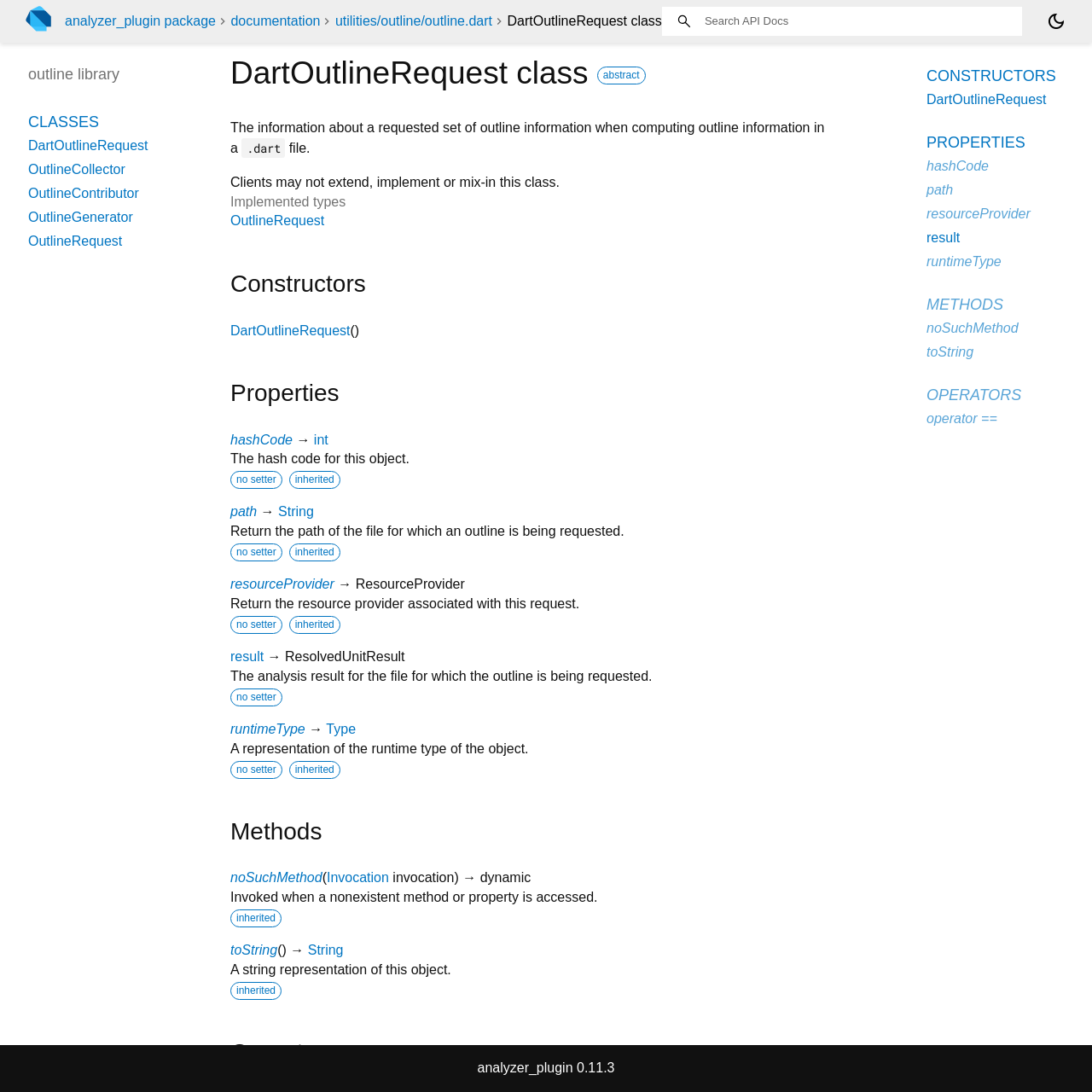What is the purpose of the 'path' property?
Please answer the question with as much detail as possible using the screenshot.

The 'path' property is described in the 'Properties' section, and its purpose is to return the path of the file for which an outline is being requested, as mentioned in the description 'Return the path of the file for which an outline is being requested.'